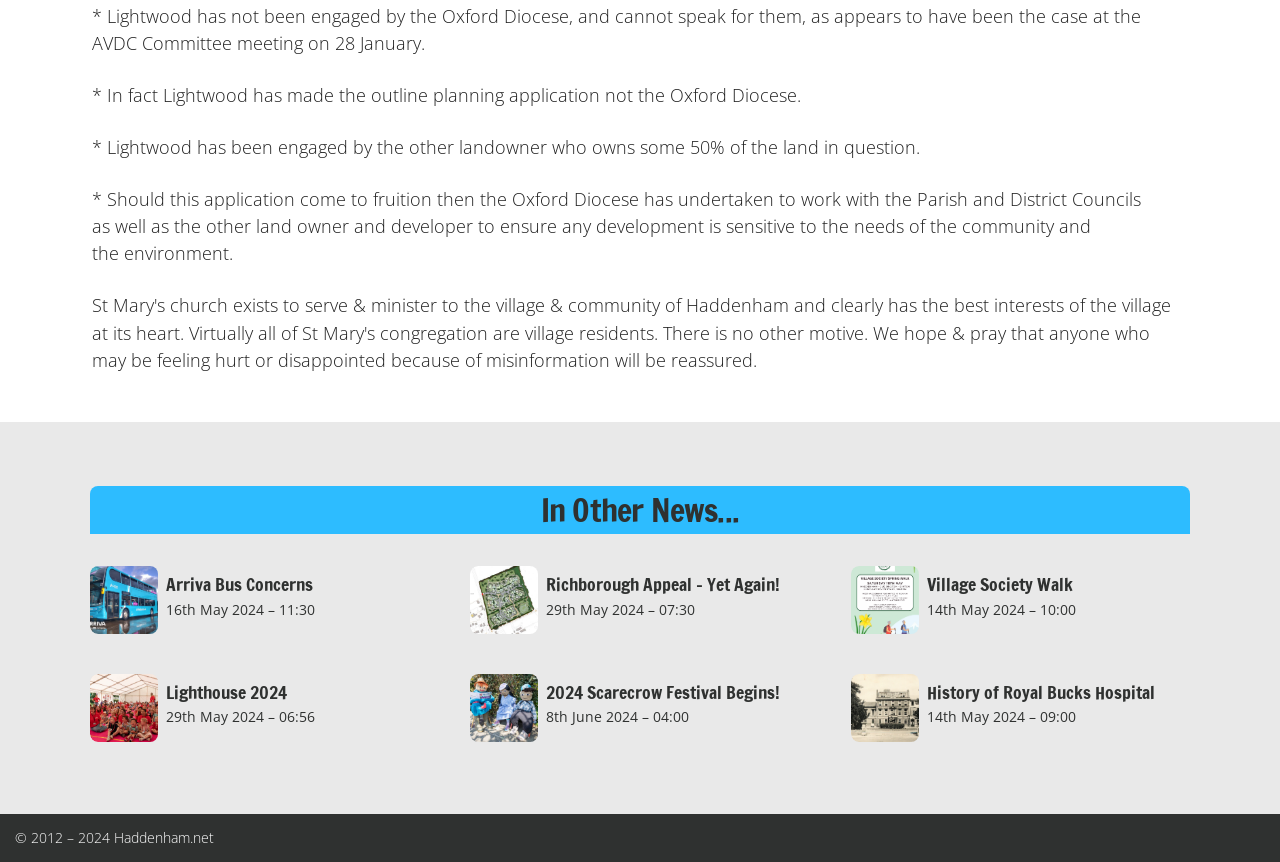Respond to the question below with a single word or phrase: How many news items are listed under 'In Other News...'?

5